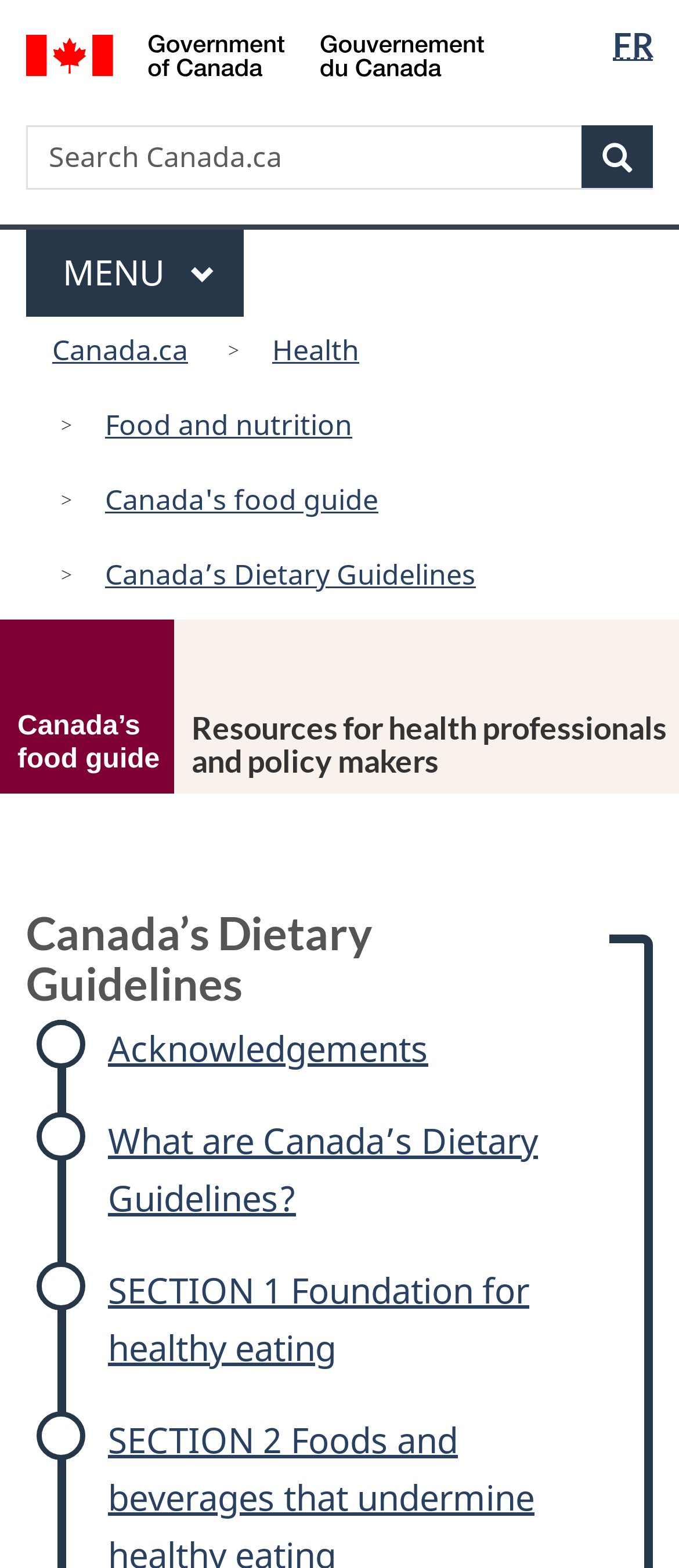What is the main menu item?
Answer with a single word or phrase, using the screenshot for reference.

MAIN